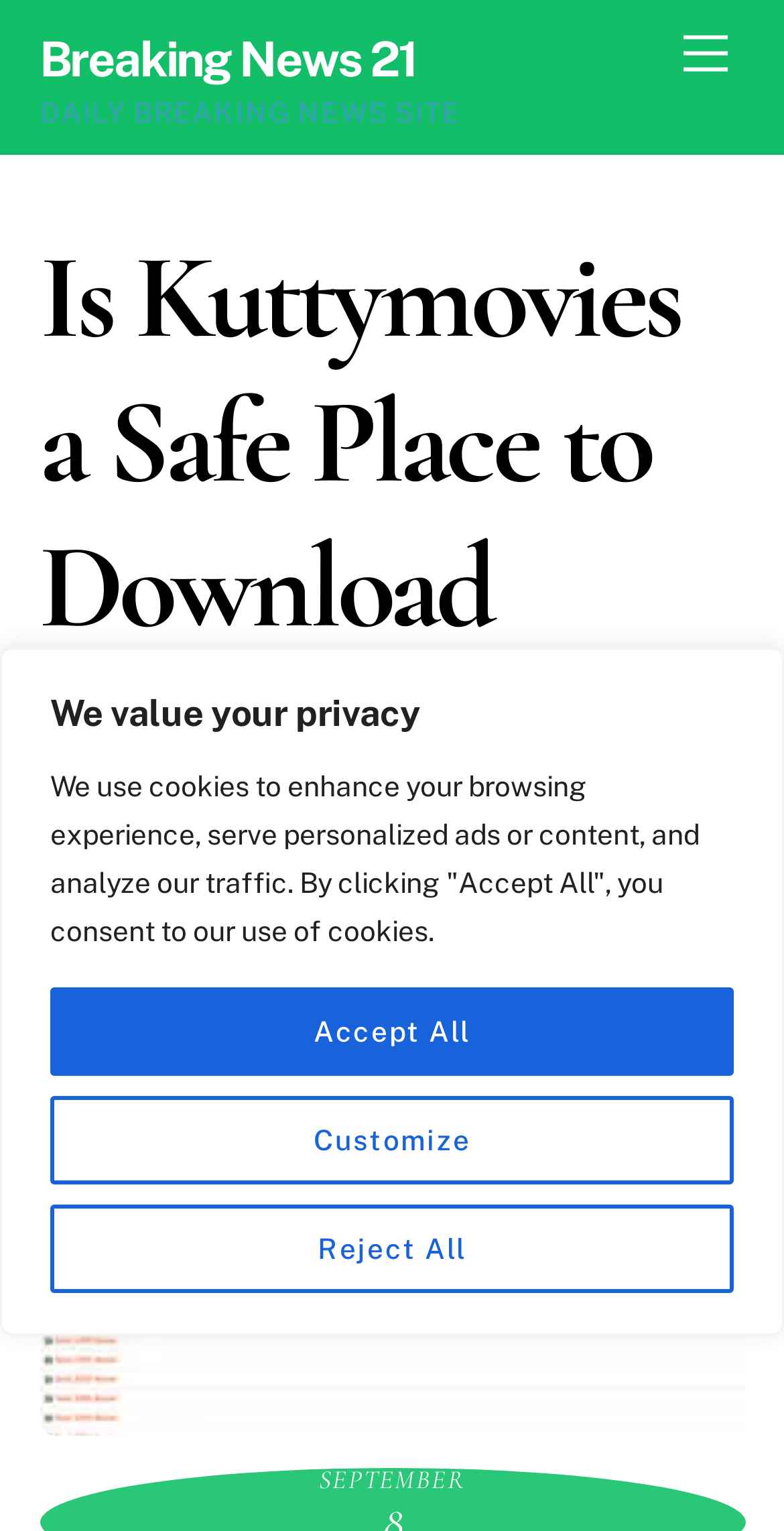Craft a detailed narrative of the webpage's structure and content.

The webpage appears to be a news article or blog post discussing the safety of downloading pirated movies from Kuttymovies. At the top of the page, there is a privacy notice with a heading "We value your privacy" and three buttons: "Customize", "Reject All", and "Accept All". This notice takes up a significant portion of the top section of the page.

In the top-right corner, there is a "Menu" link. Below the privacy notice, there is a link to "Breaking News 21" and a static text "DAILY BREAKING NEWS SITE". 

The main content of the page is a news article with a heading "Is Kuttymovies a Safe Place to Download Pirated Movies?" which spans almost the entire width of the page. Below the heading, there is a large figure that takes up most of the page's width and height, containing an image with the same title as the heading. There is also a link with the same title as the heading, likely a duplicate of the heading. 

At the bottom of the page, there is a static text "SEPTEMBER" and a "Back To Top" link at the bottom-right corner.